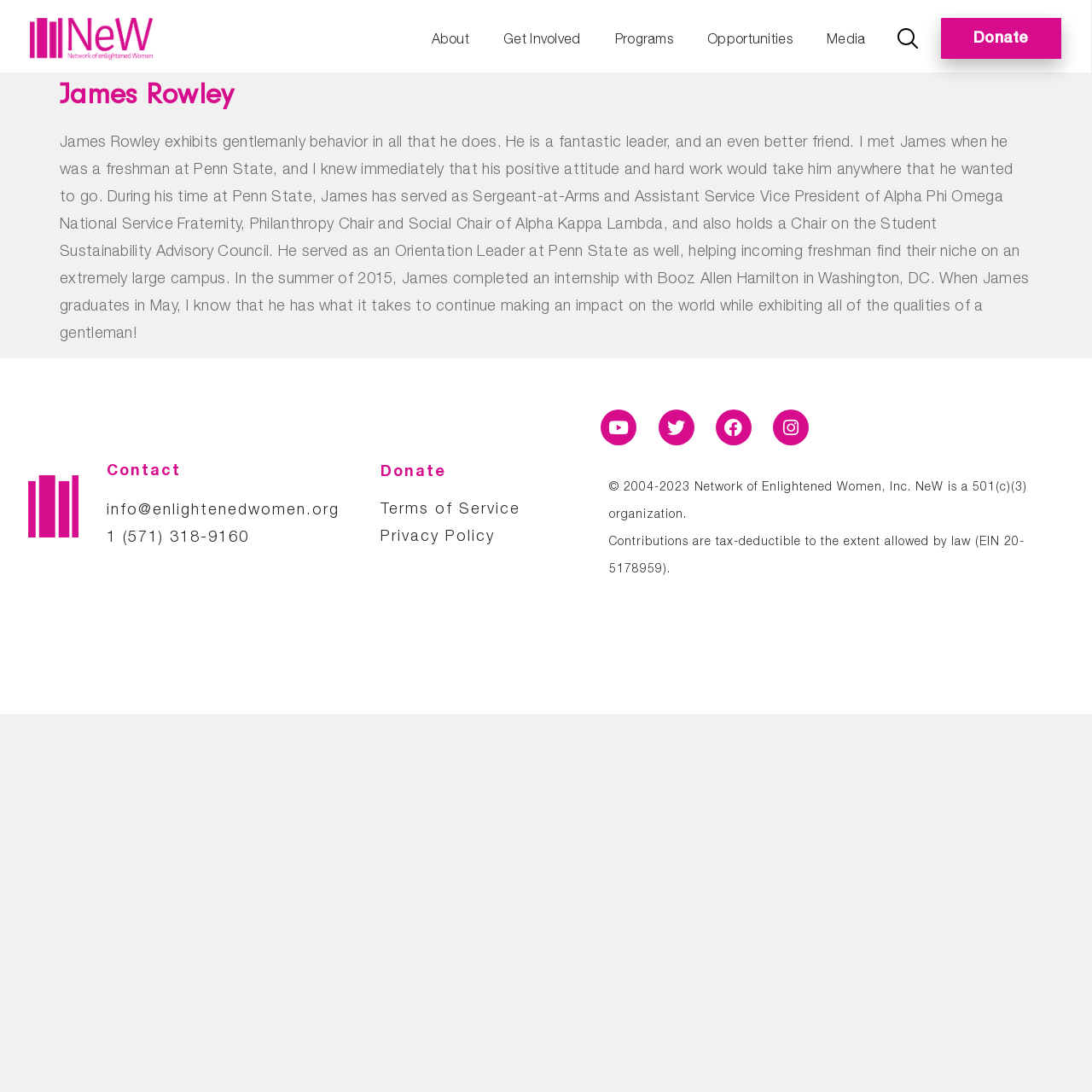Locate the bounding box coordinates of the UI element described by: "Terms of Service". The bounding box coordinates should consist of four float numbers between 0 and 1, i.e., [left, top, right, bottom].

[0.348, 0.453, 0.527, 0.478]